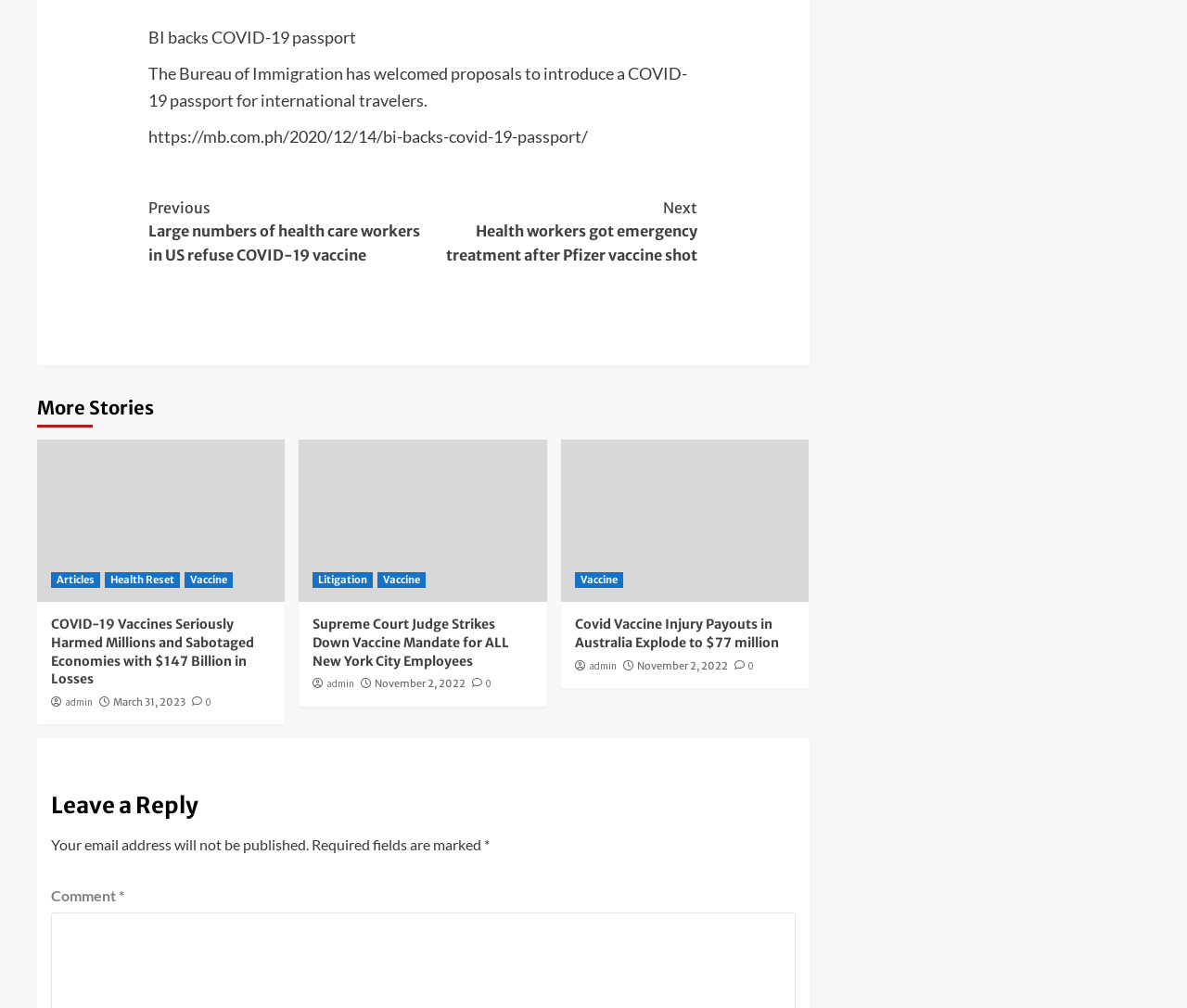Please identify the bounding box coordinates of the element's region that I should click in order to complete the following instruction: "View article about vaccine mandate". The bounding box coordinates consist of four float numbers between 0 and 1, i.e., [left, top, right, bottom].

[0.264, 0.611, 0.449, 0.665]